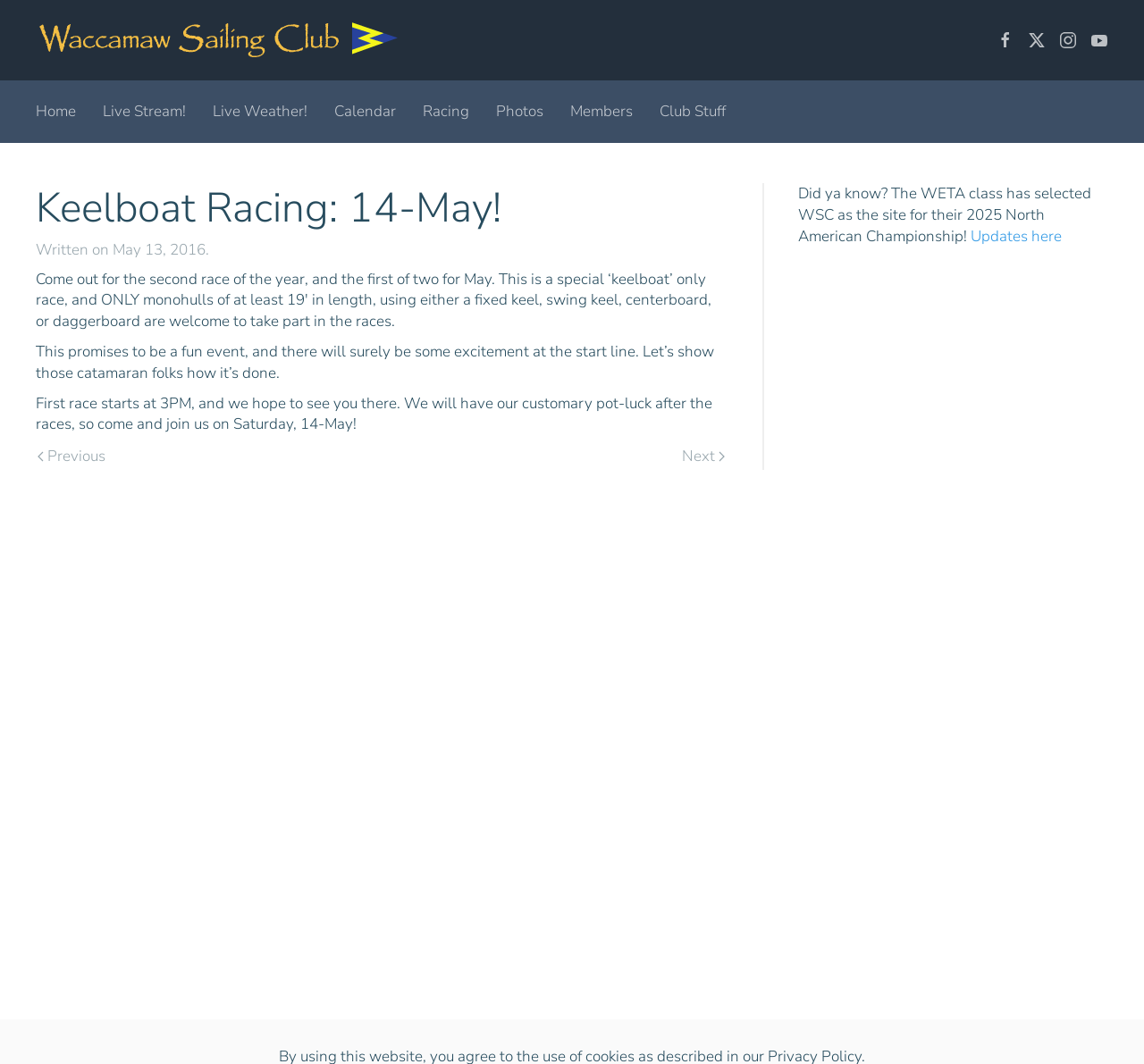Determine the bounding box coordinates of the region to click in order to accomplish the following instruction: "Read 'Keelboat Racing: 14-May!' article". Provide the coordinates as four float numbers between 0 and 1, specifically [left, top, right, bottom].

[0.031, 0.172, 0.635, 0.442]